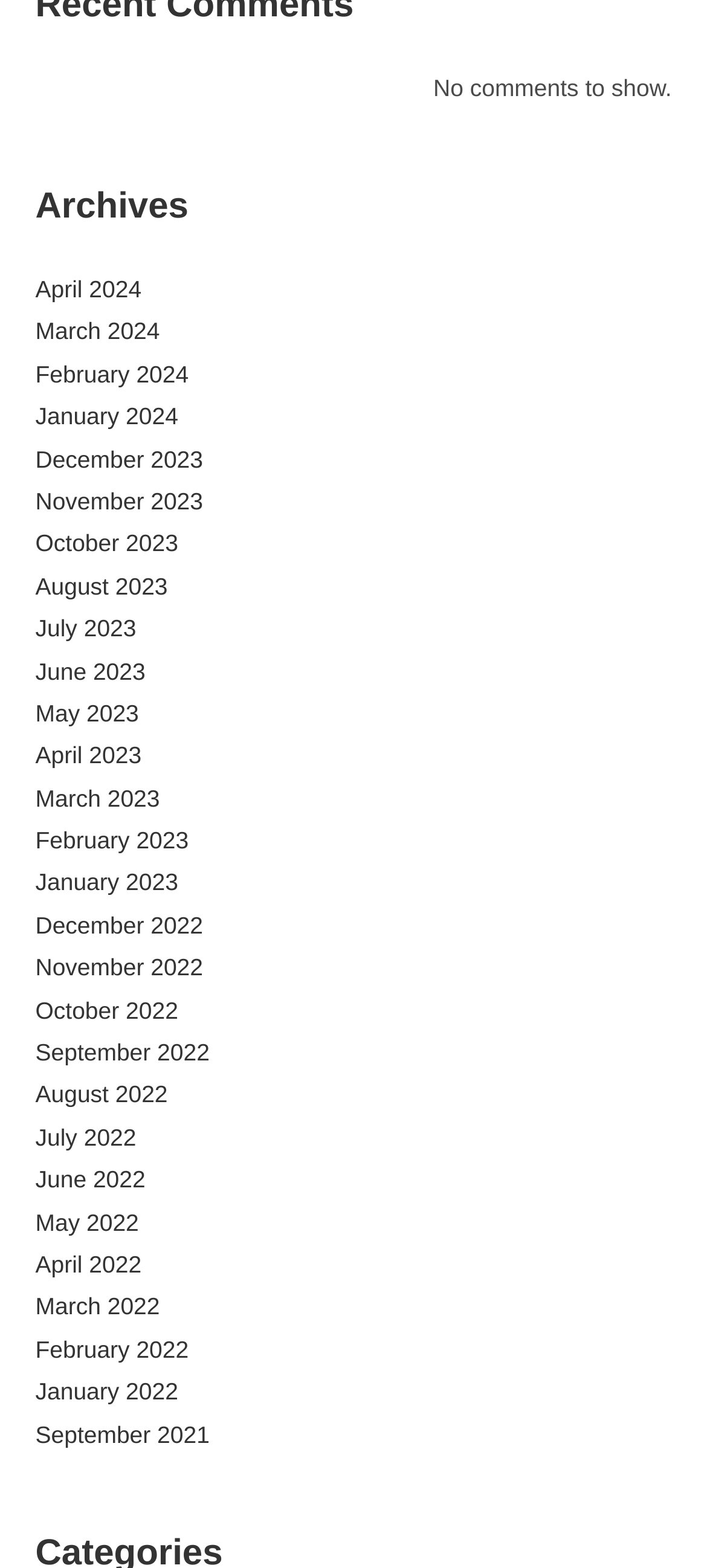Locate the bounding box coordinates of the region to be clicked to comply with the following instruction: "view archives for April 2024". The coordinates must be four float numbers between 0 and 1, in the form [left, top, right, bottom].

[0.05, 0.176, 0.2, 0.193]